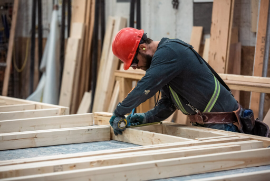What type of construction is emphasized in the image?
Please use the visual content to give a single word or phrase answer.

modular construction